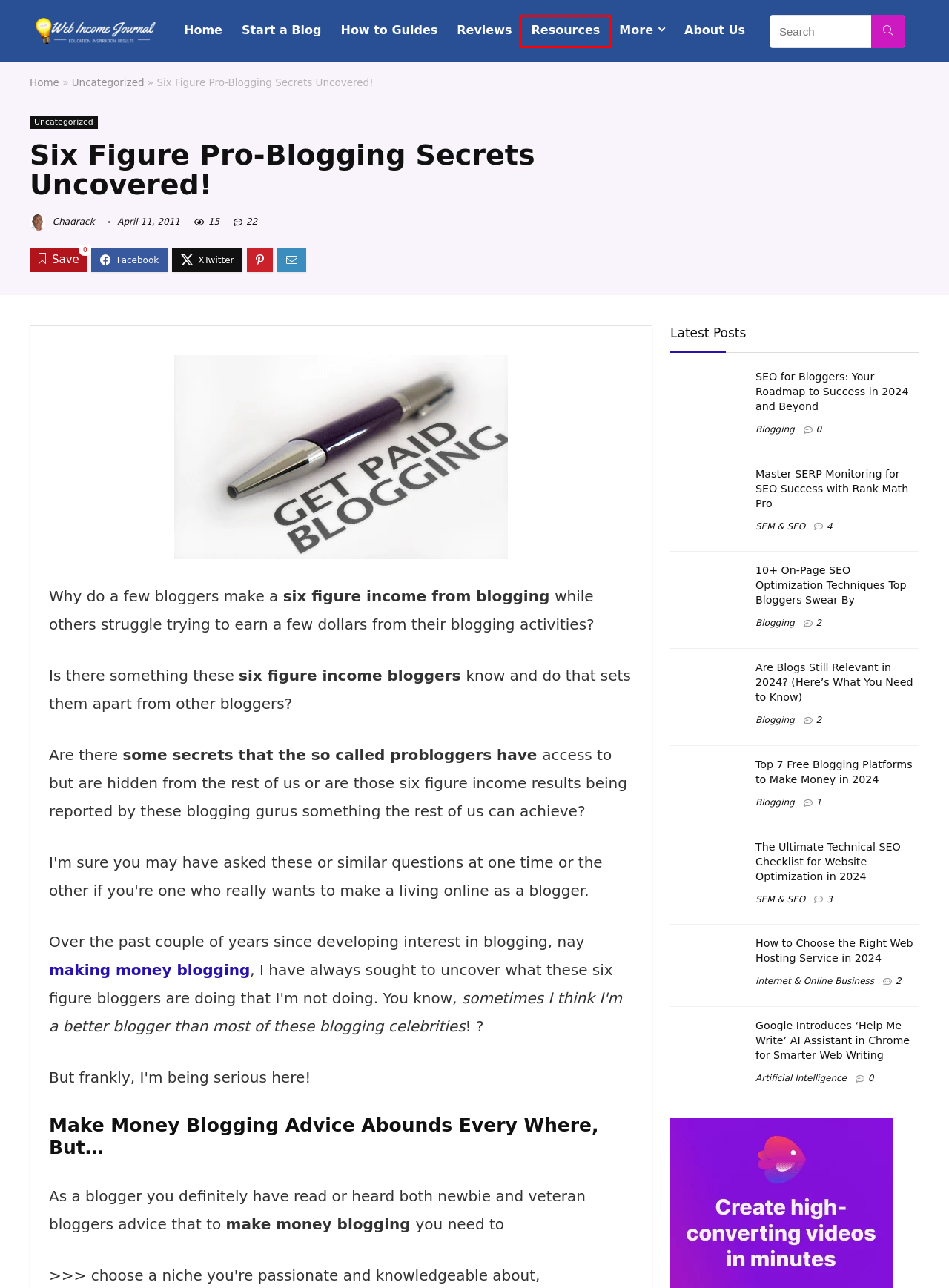Given a webpage screenshot with a red bounding box around a UI element, choose the webpage description that best matches the new webpage after clicking the element within the bounding box. Here are the candidates:
A. Online Video Editor | Video Creator | InVideo
B. SEO for Bloggers: A Roadmap to Success in 2024 and Beyond
C. Boost Your Blog's Visibility - 10+ On-Page SEO Optimization Techniques
D. Artificial Intelligence - Empowering You to Make Money Online
E. Uncategorized - Empowering You to Make Money Online
F. Tools and Resources to Power Your Online Business 🚀
G. Discover the Top Free Blogging Platforms for Making Money in 2024
H. The Ultimate Guide to Starting a Blog and Making Money in 2024

F